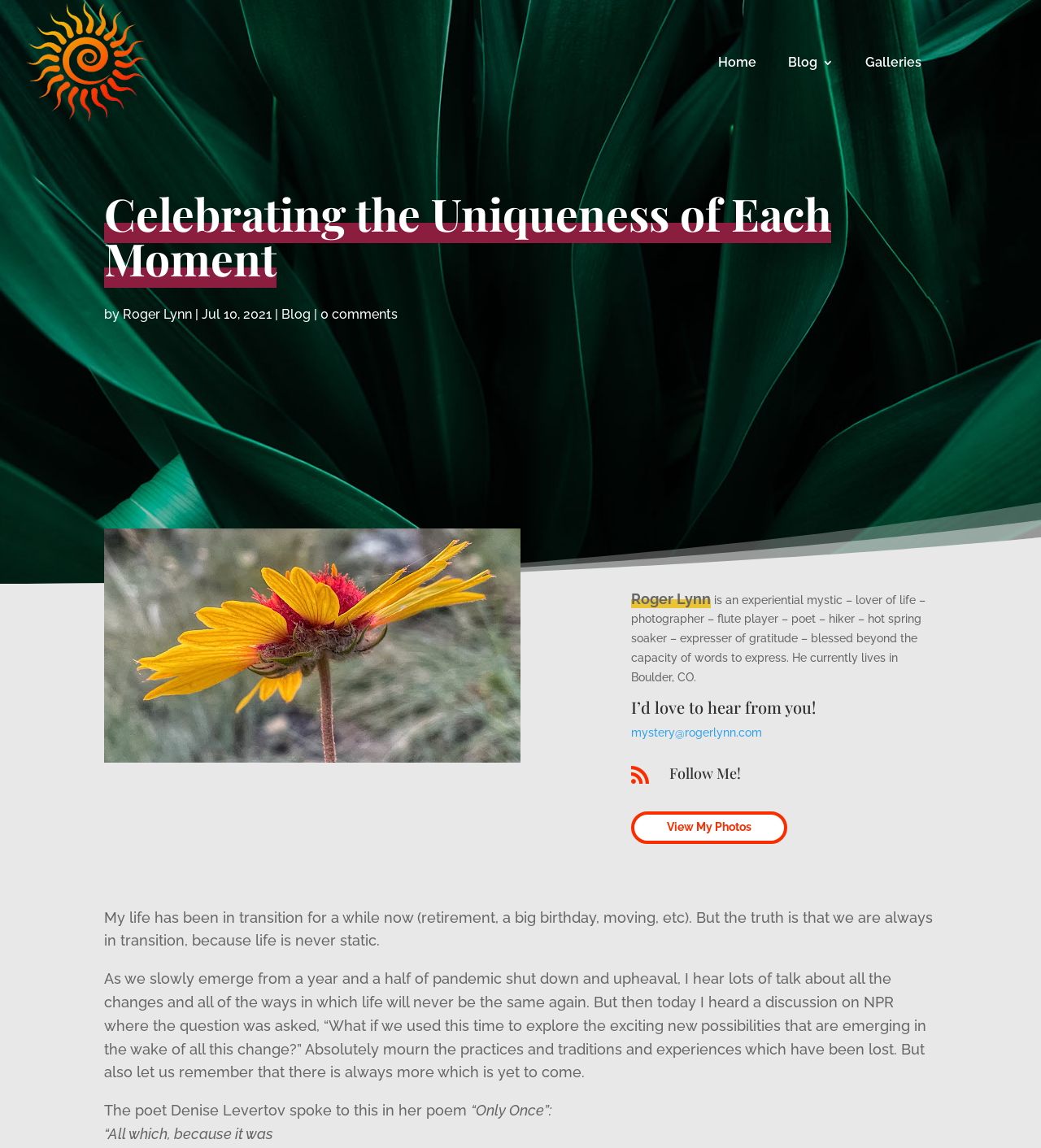Please identify the bounding box coordinates of the region to click in order to complete the given instruction: "Contact Roger Lynn via email". The coordinates should be four float numbers between 0 and 1, i.e., [left, top, right, bottom].

[0.606, 0.632, 0.732, 0.643]